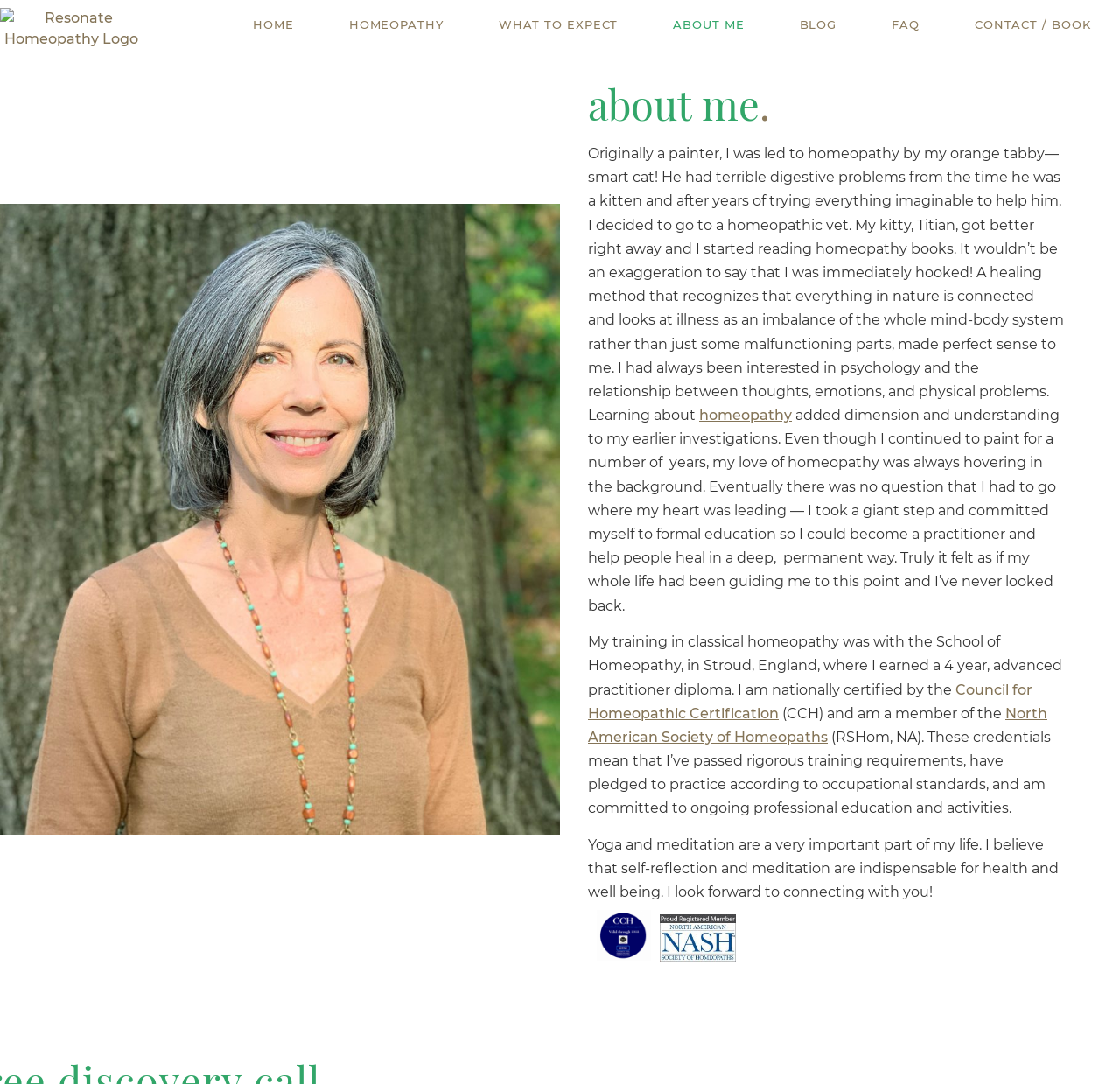What is the name of the organization where the person received their training?
From the details in the image, provide a complete and detailed answer to the question.

The webpage mentions that the person received their training in classical homeopathy from the School of Homeopathy, which is located in Stroud, England.